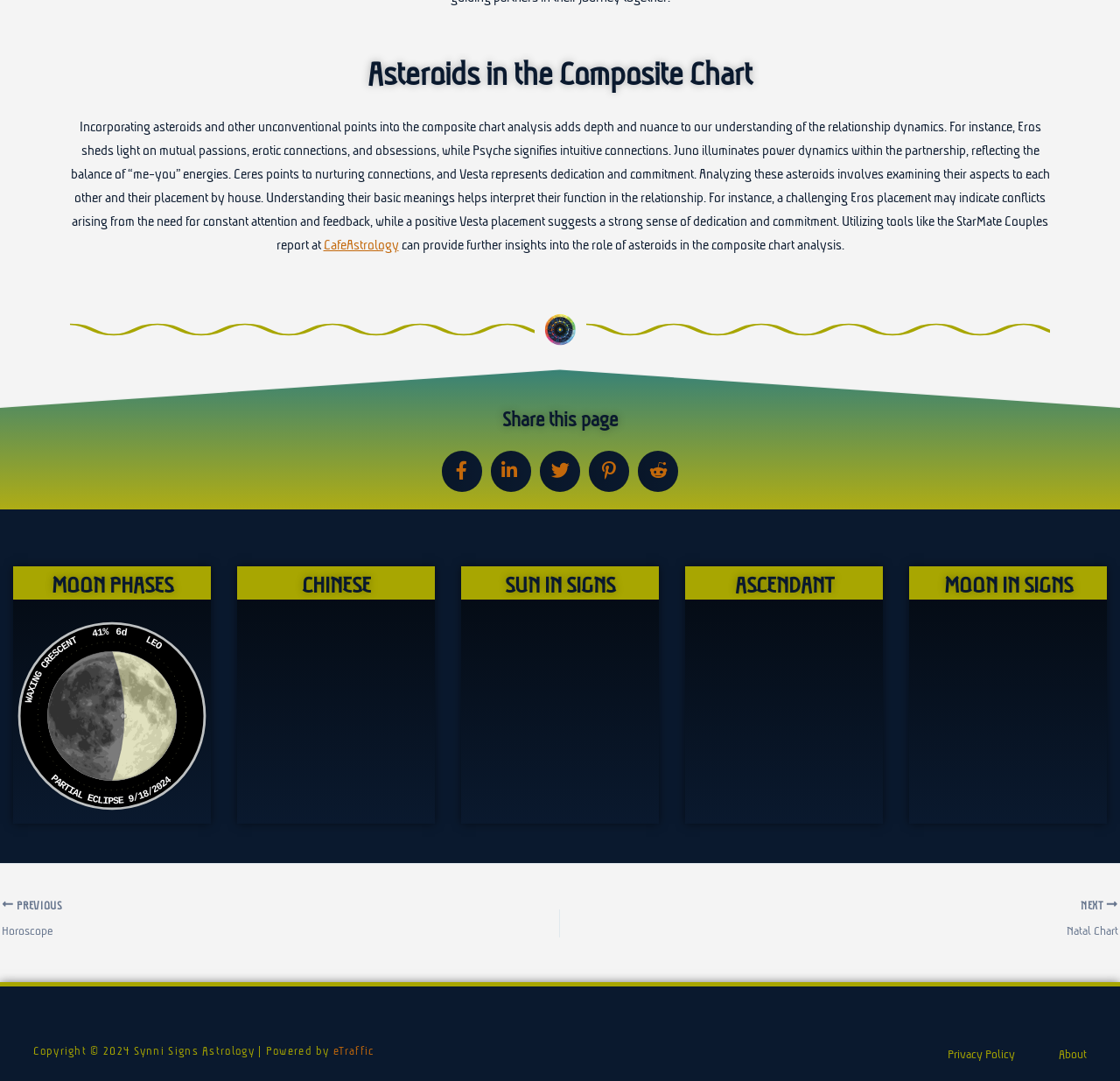What is the copyright year?
Provide a well-explained and detailed answer to the question.

The copyright year is mentioned in the StaticText element as 'Copyright © 2024', indicating that the copyright year is 2024.